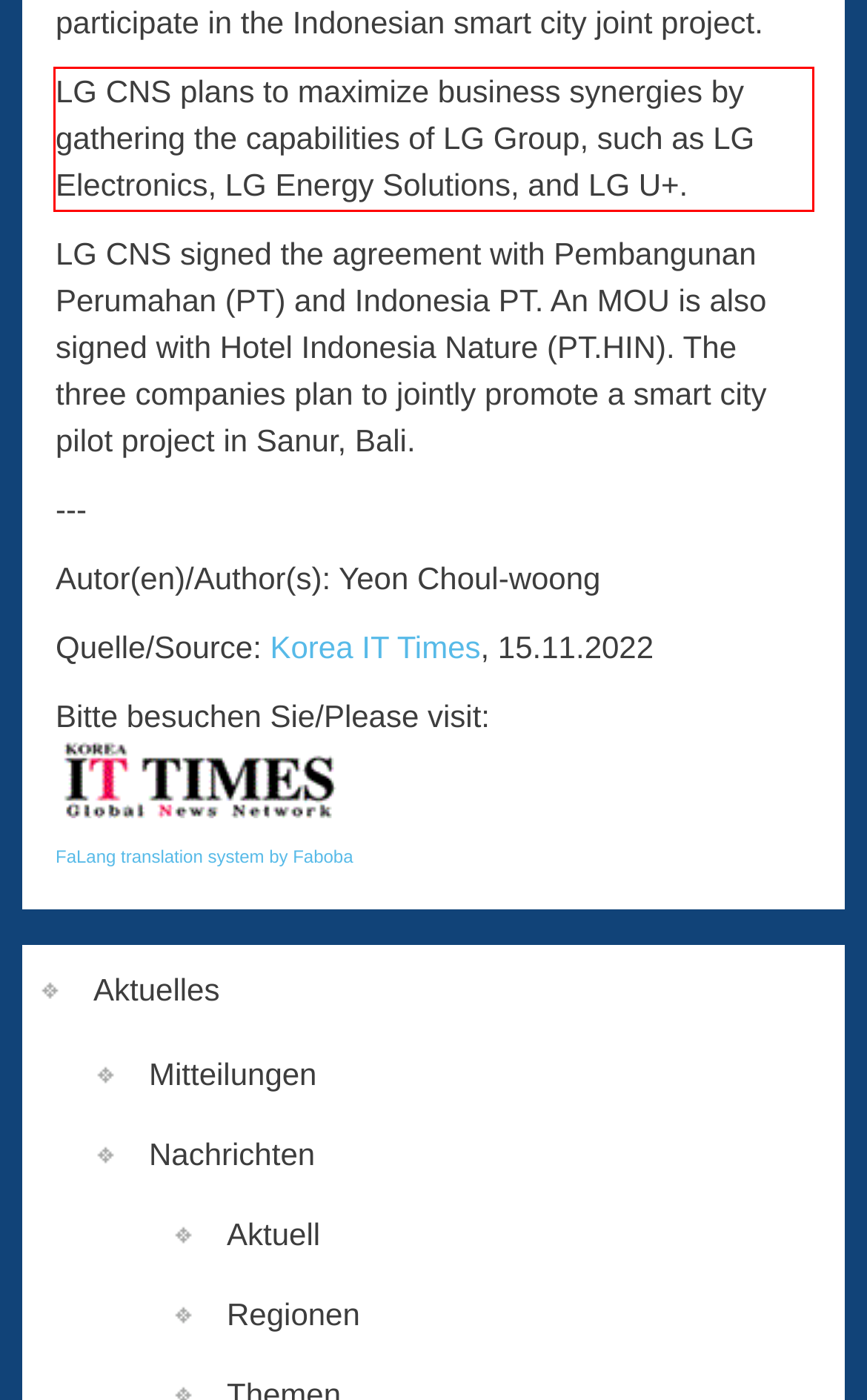With the provided screenshot of a webpage, locate the red bounding box and perform OCR to extract the text content inside it.

LG CNS plans to maximize business synergies by gathering the capabilities of LG Group, such as LG Electronics, LG Energy Solutions, and LG U+.